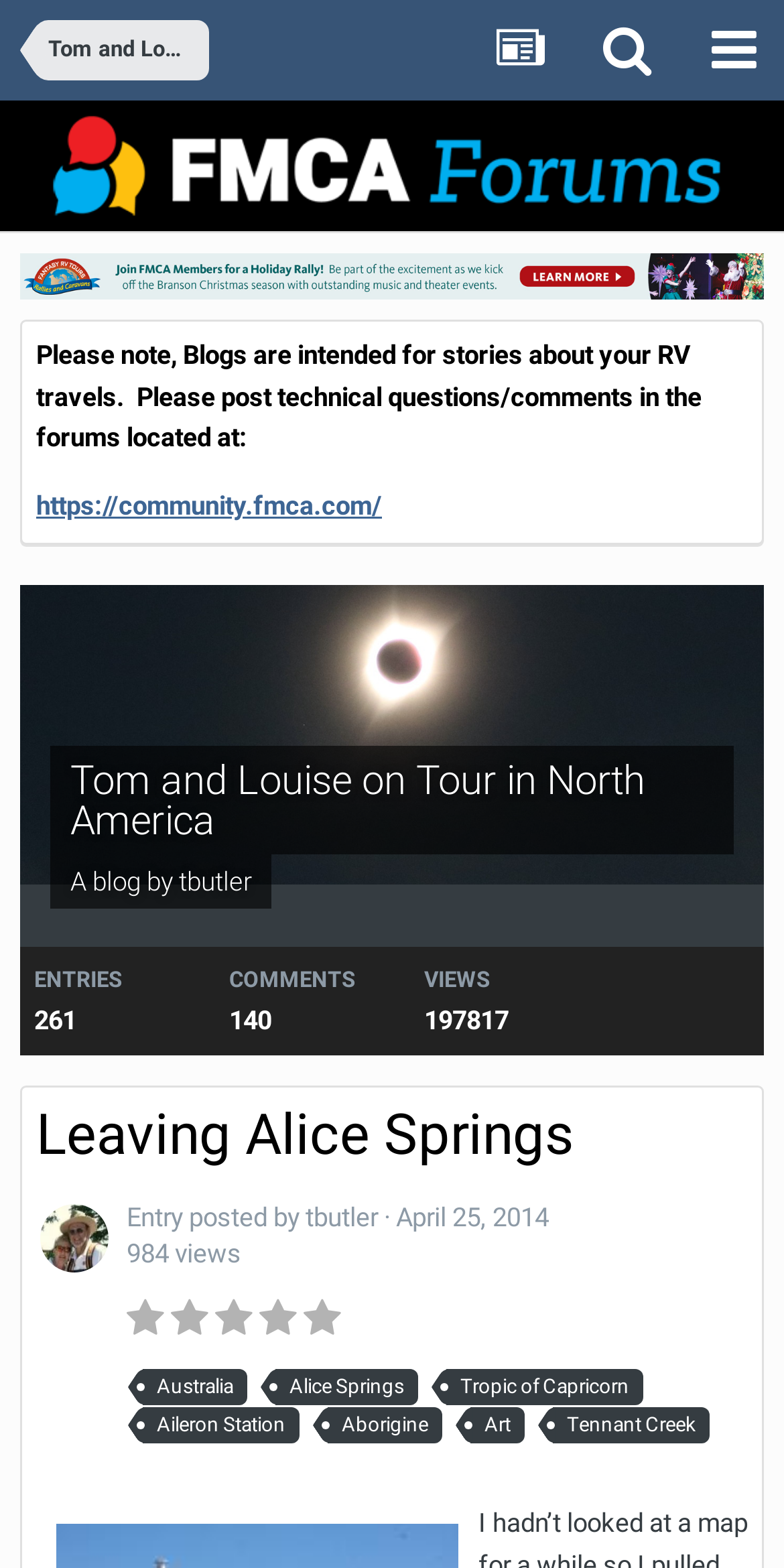Answer the question below with a single word or a brief phrase: 
What is the location mentioned in the blog entry?

Alice Springs